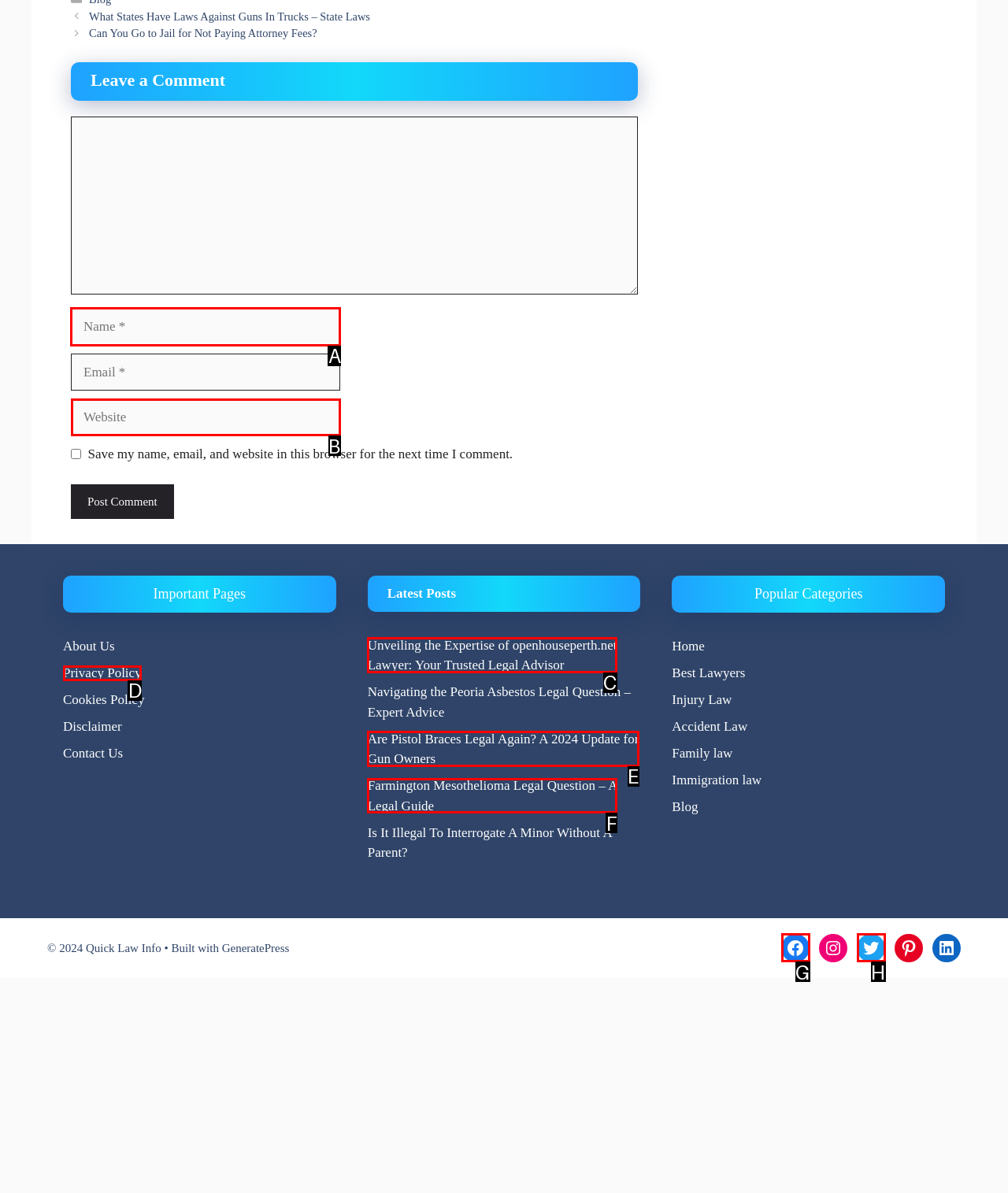Find the HTML element to click in order to complete this task: Enter your name
Answer with the letter of the correct option.

A